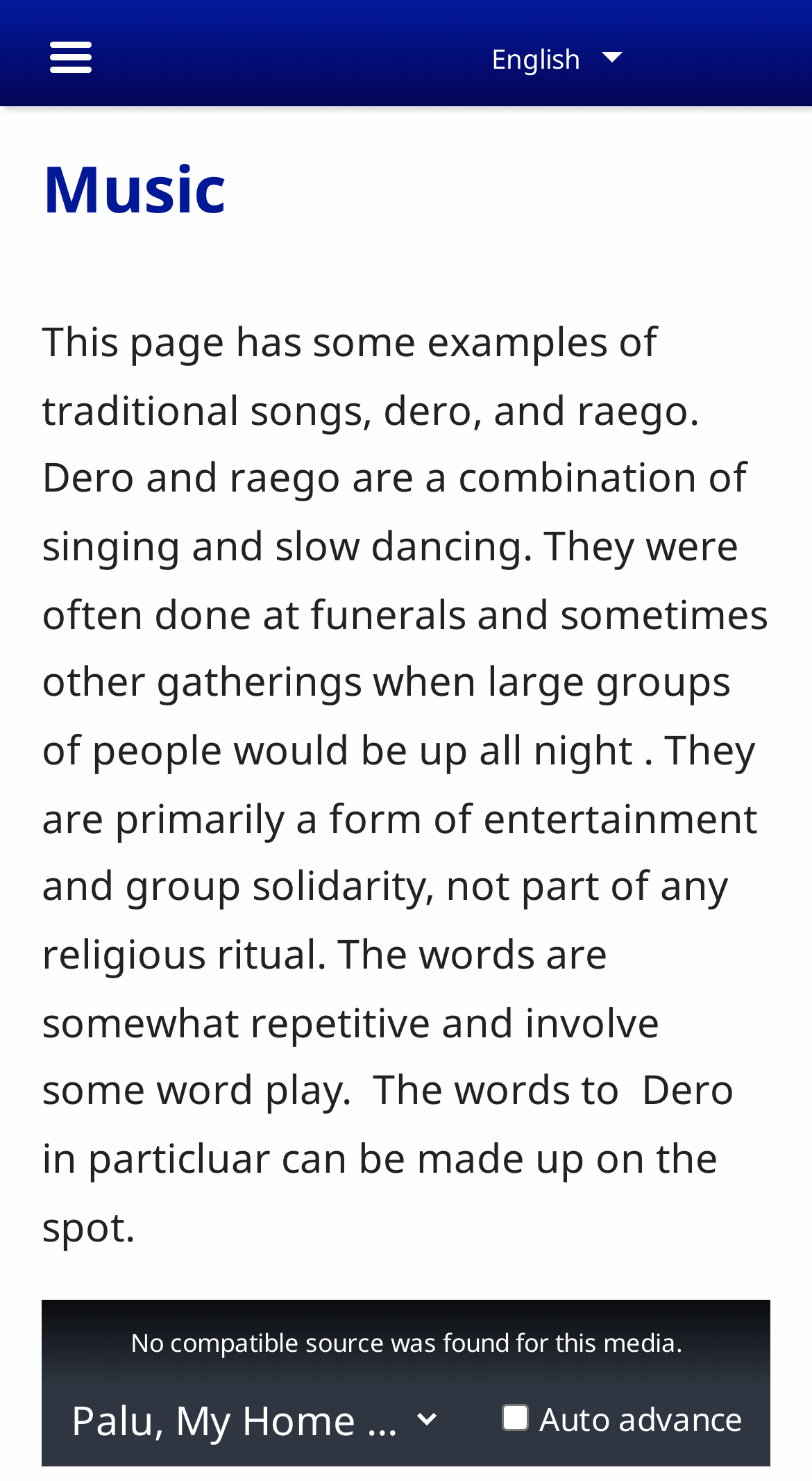Find and provide the bounding box coordinates for the UI element described with: "English".

[0.605, 0.02, 0.715, 0.054]